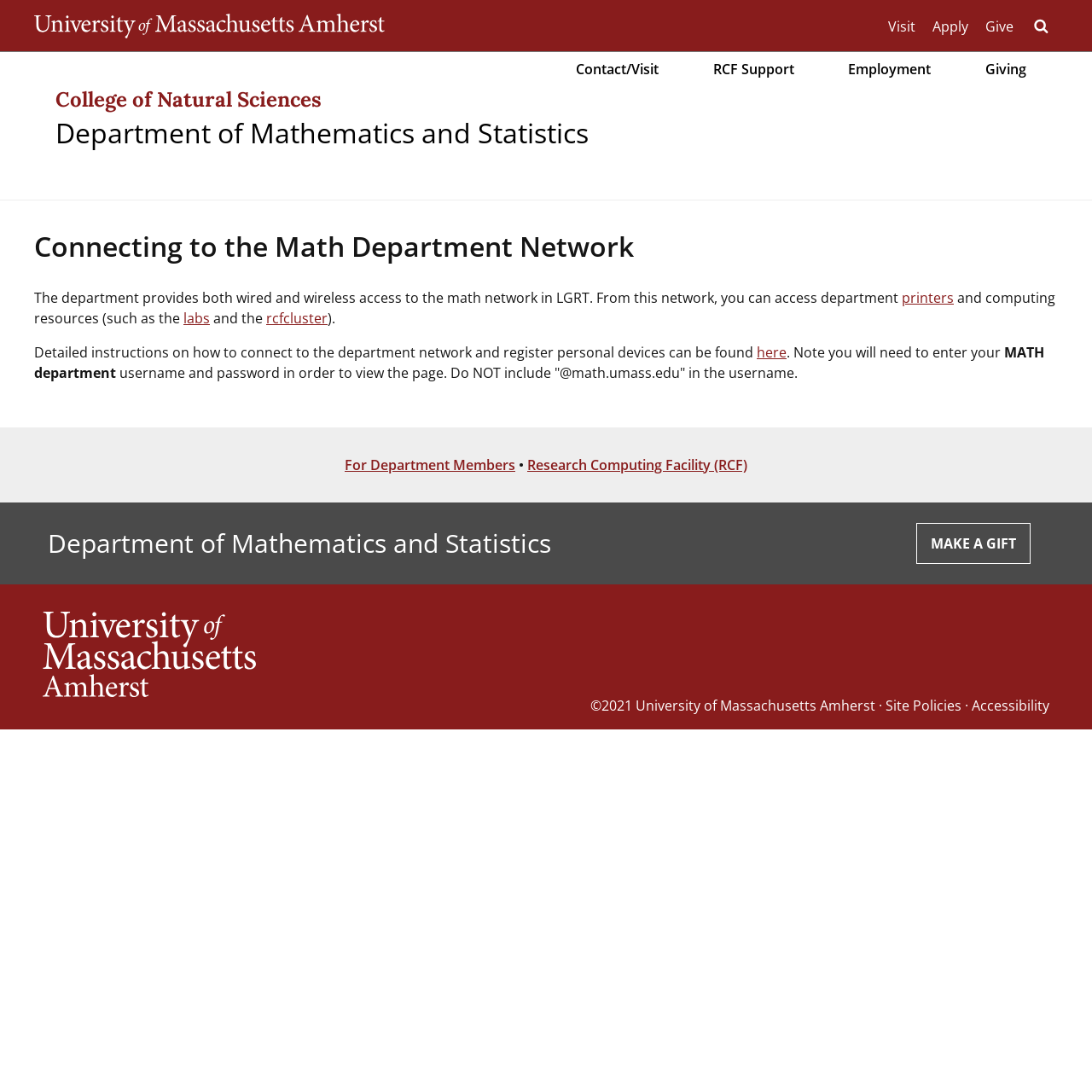Locate the bounding box coordinates of the clickable area needed to fulfill the instruction: "Visit the University of Massachusetts Amherst".

[0.031, 0.012, 0.352, 0.035]